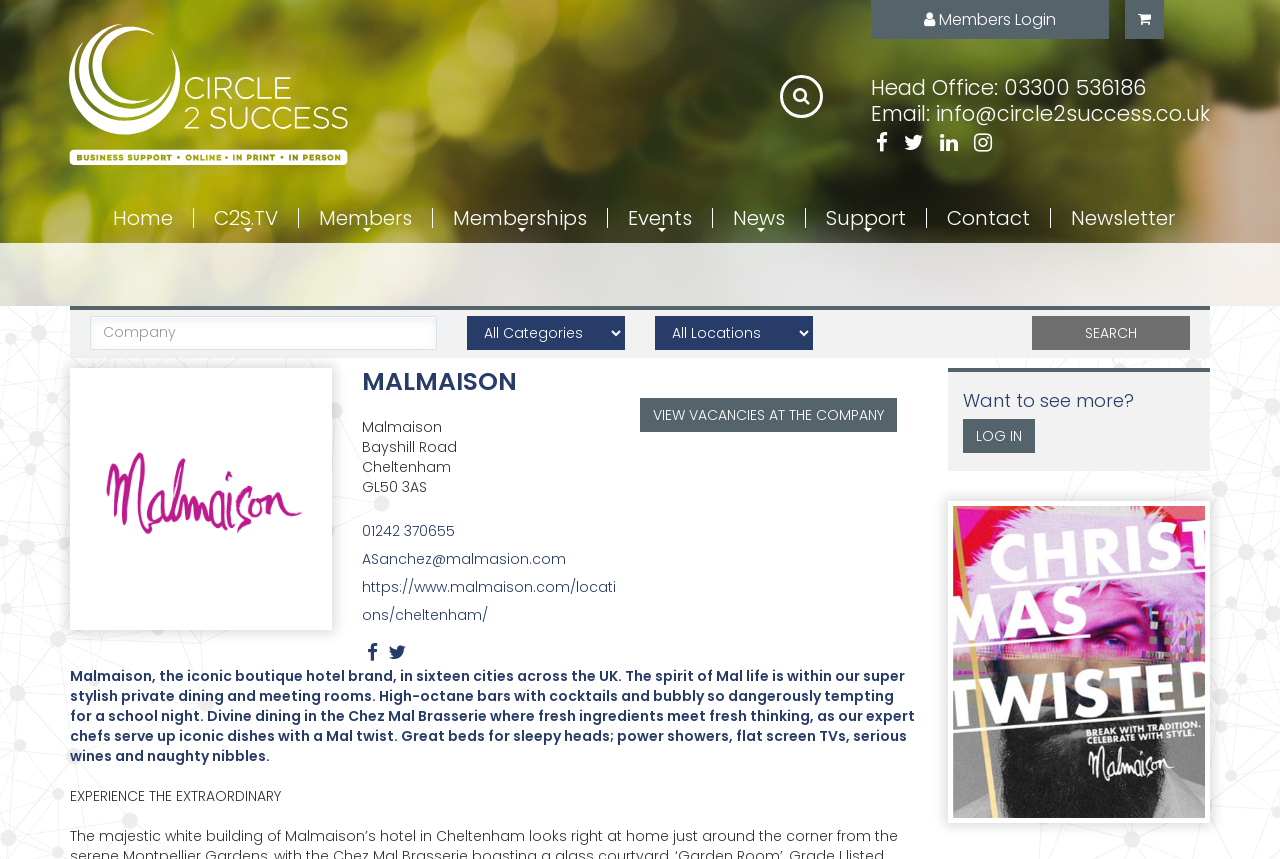Identify the coordinates of the bounding box for the element that must be clicked to accomplish the instruction: "Click the 'SEARCH' button".

[0.806, 0.367, 0.93, 0.407]